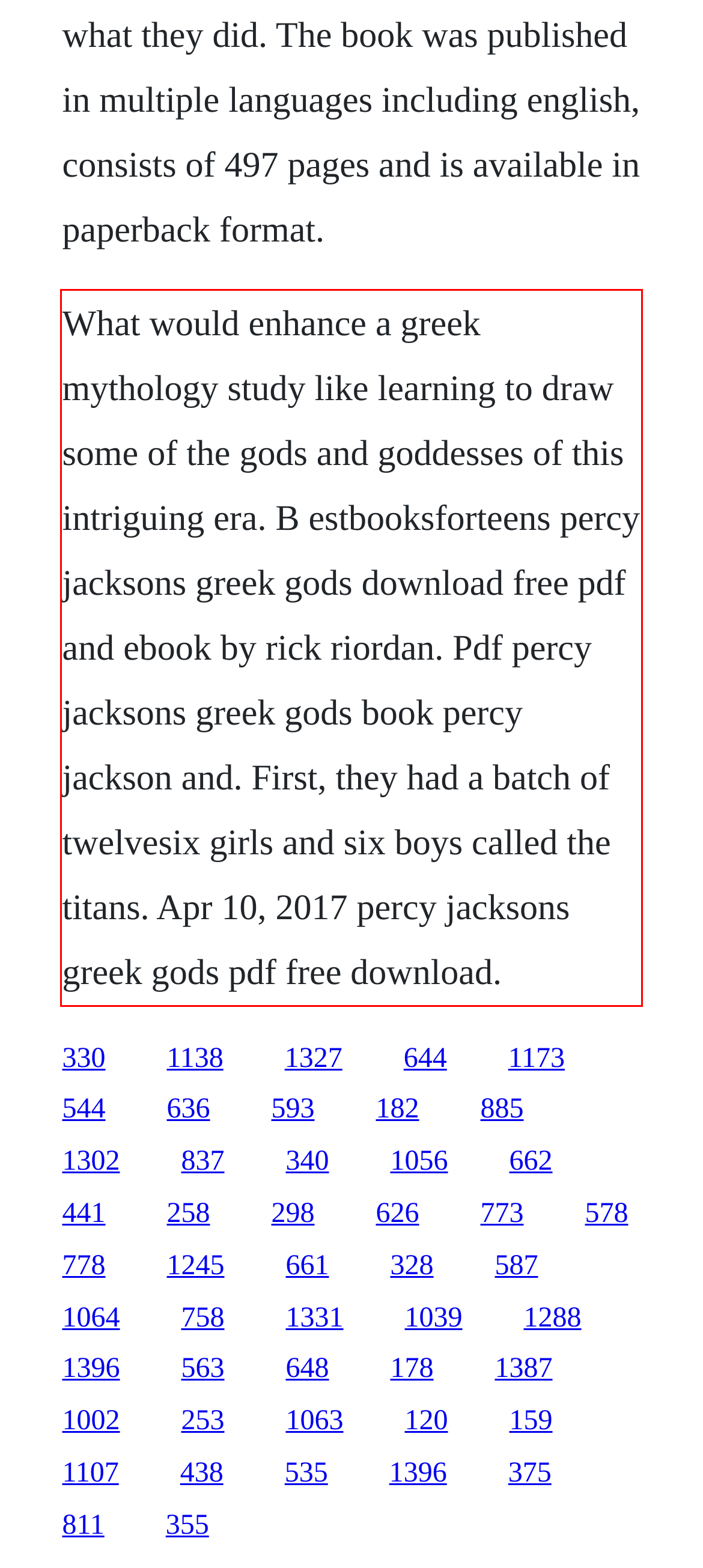Identify the red bounding box in the webpage screenshot and perform OCR to generate the text content enclosed.

What would enhance a greek mythology study like learning to draw some of the gods and goddesses of this intriguing era. B estbooksforteens percy jacksons greek gods download free pdf and ebook by rick riordan. Pdf percy jacksons greek gods book percy jackson and. First, they had a batch of twelvesix girls and six boys called the titans. Apr 10, 2017 percy jacksons greek gods pdf free download.